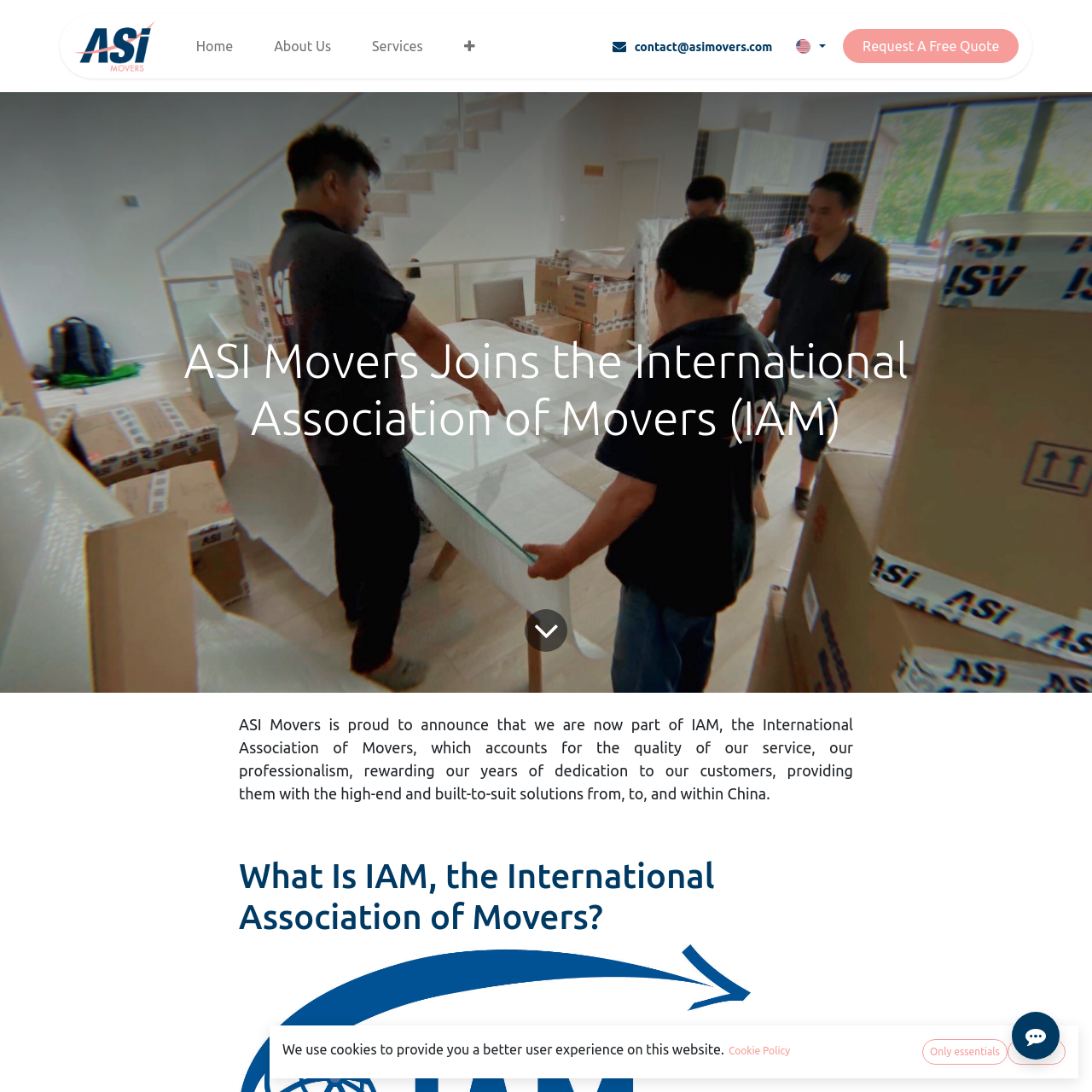Please find and report the primary heading text from the webpage.

ASI Movers Joins the International Association of Movers (IAM)